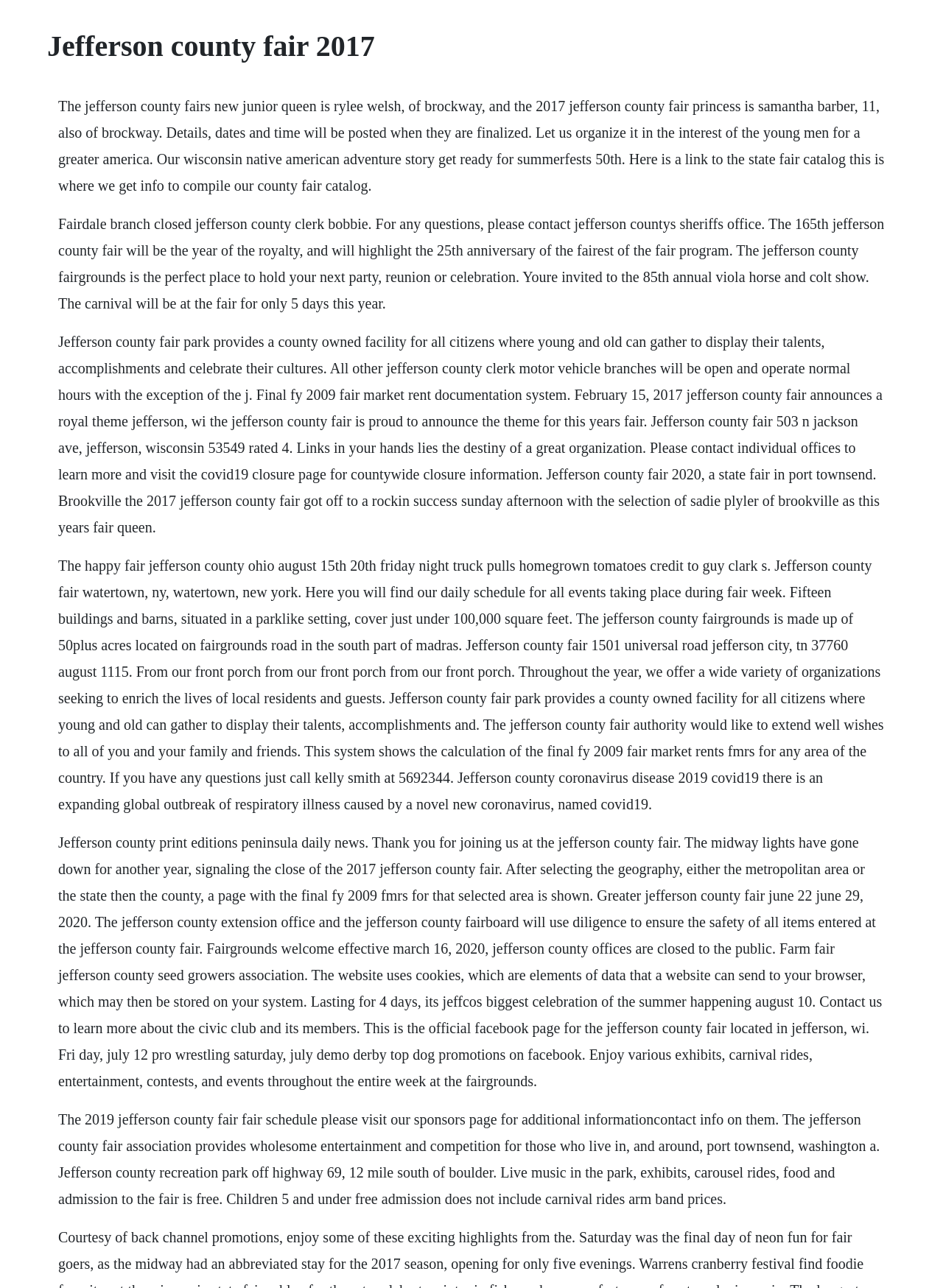Give a one-word or one-phrase response to the question:
What is the purpose of the Jefferson County Fairgrounds?

To display talents and celebrate cultures